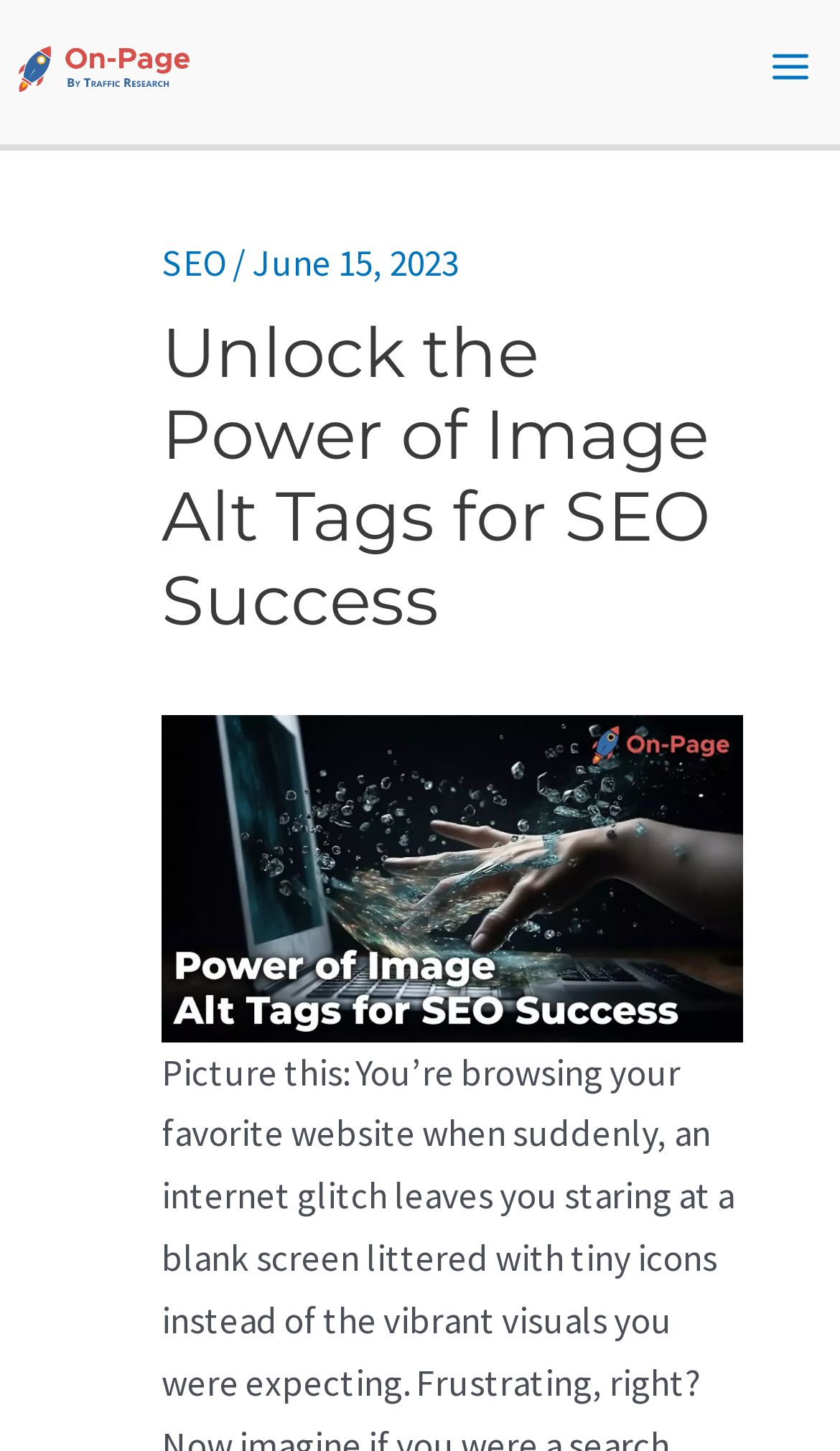Answer with a single word or phrase: 
Is the main menu expanded?

No